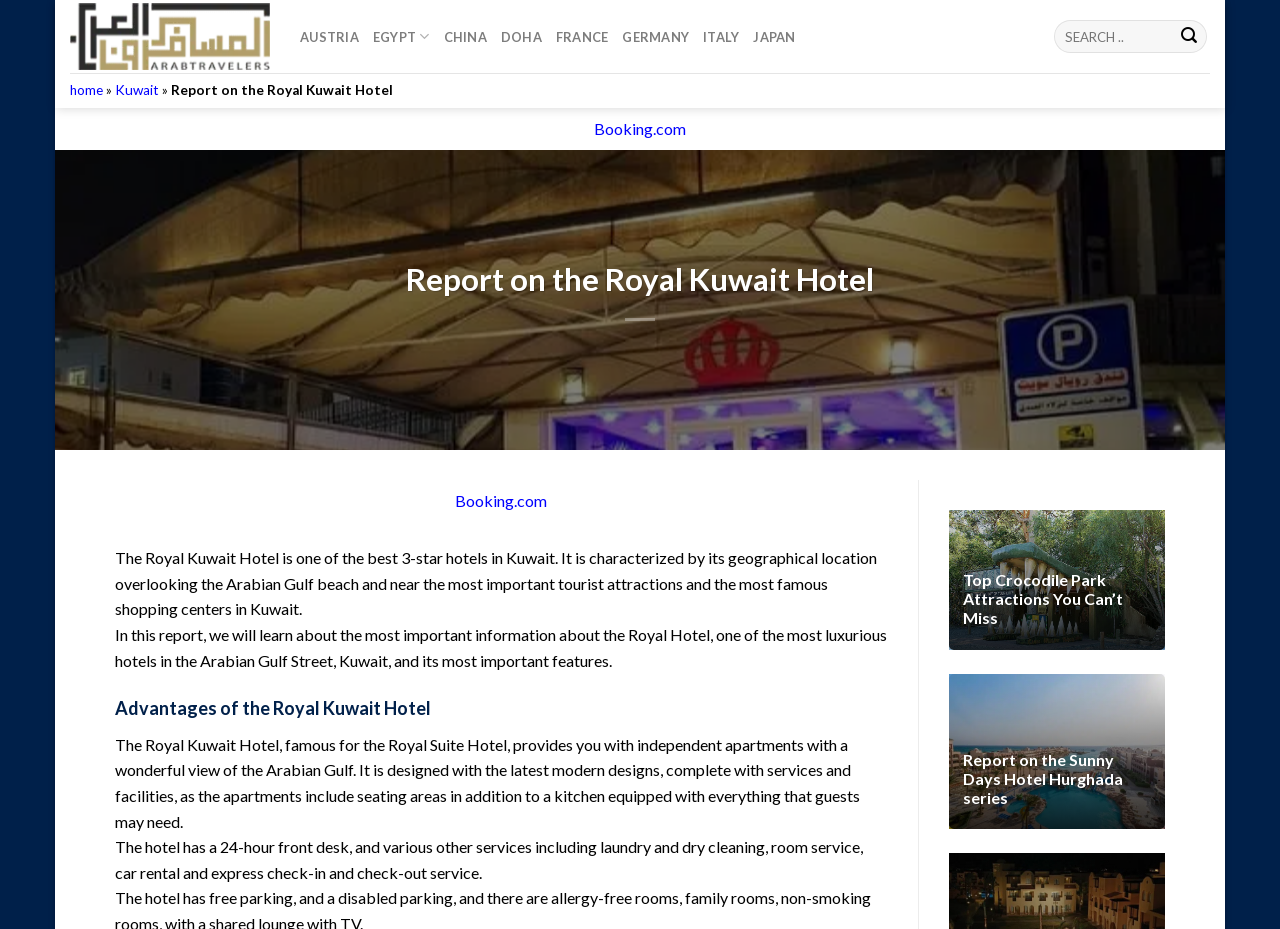Refer to the image and provide a thorough answer to this question:
What services does the hotel provide?

I determined the answer by reading the static text element that says 'The hotel has a 24-hour front desk, and various other services including laundry and dry cleaning, room service, car rental and express check-in and check-out service.' which is located in the middle of the webpage.